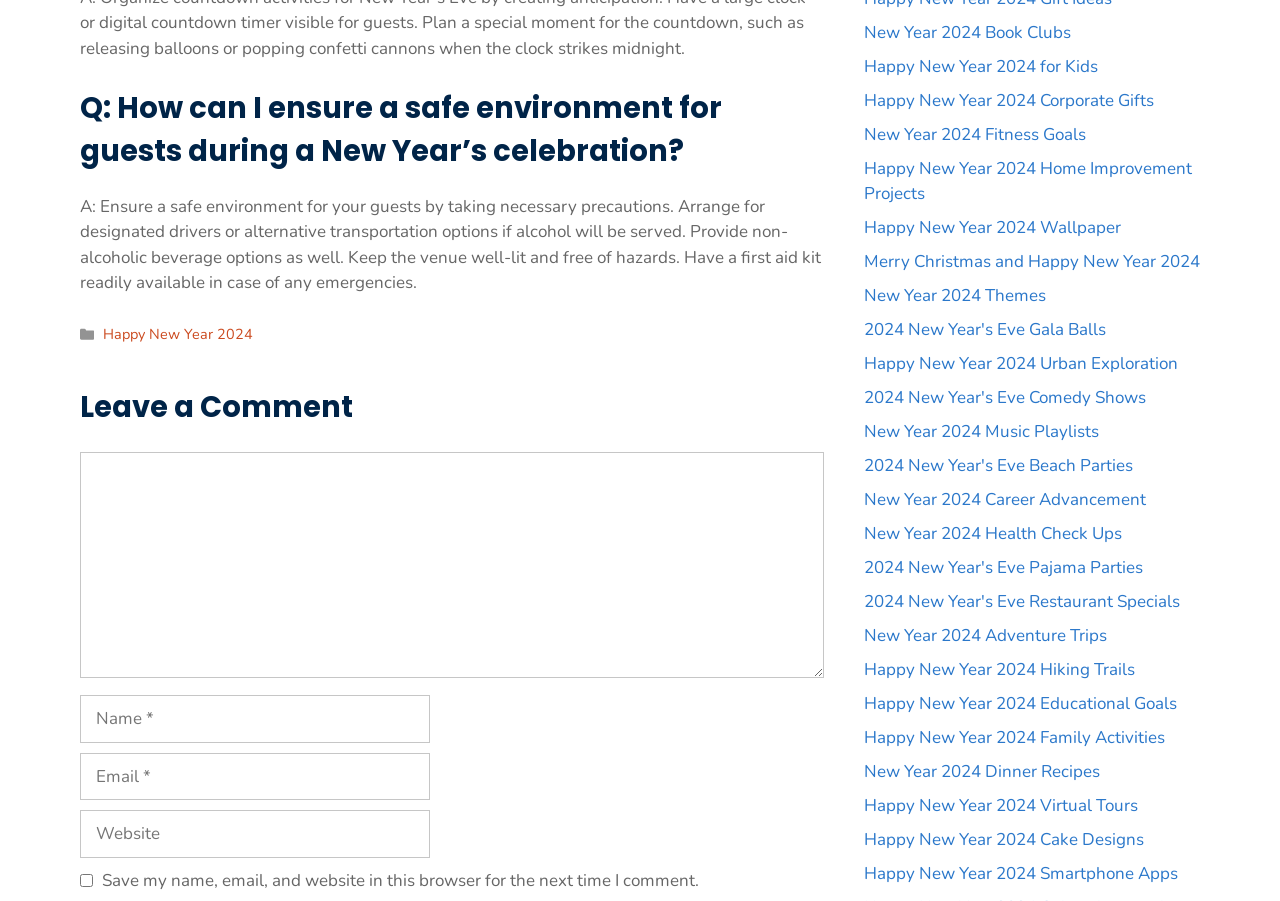With reference to the screenshot, provide a detailed response to the question below:
What is the category of the post?

The category of the post is 'Happy New Year 2024', as indicated by the link 'Happy New Year 2024' in the footer section of the webpage.